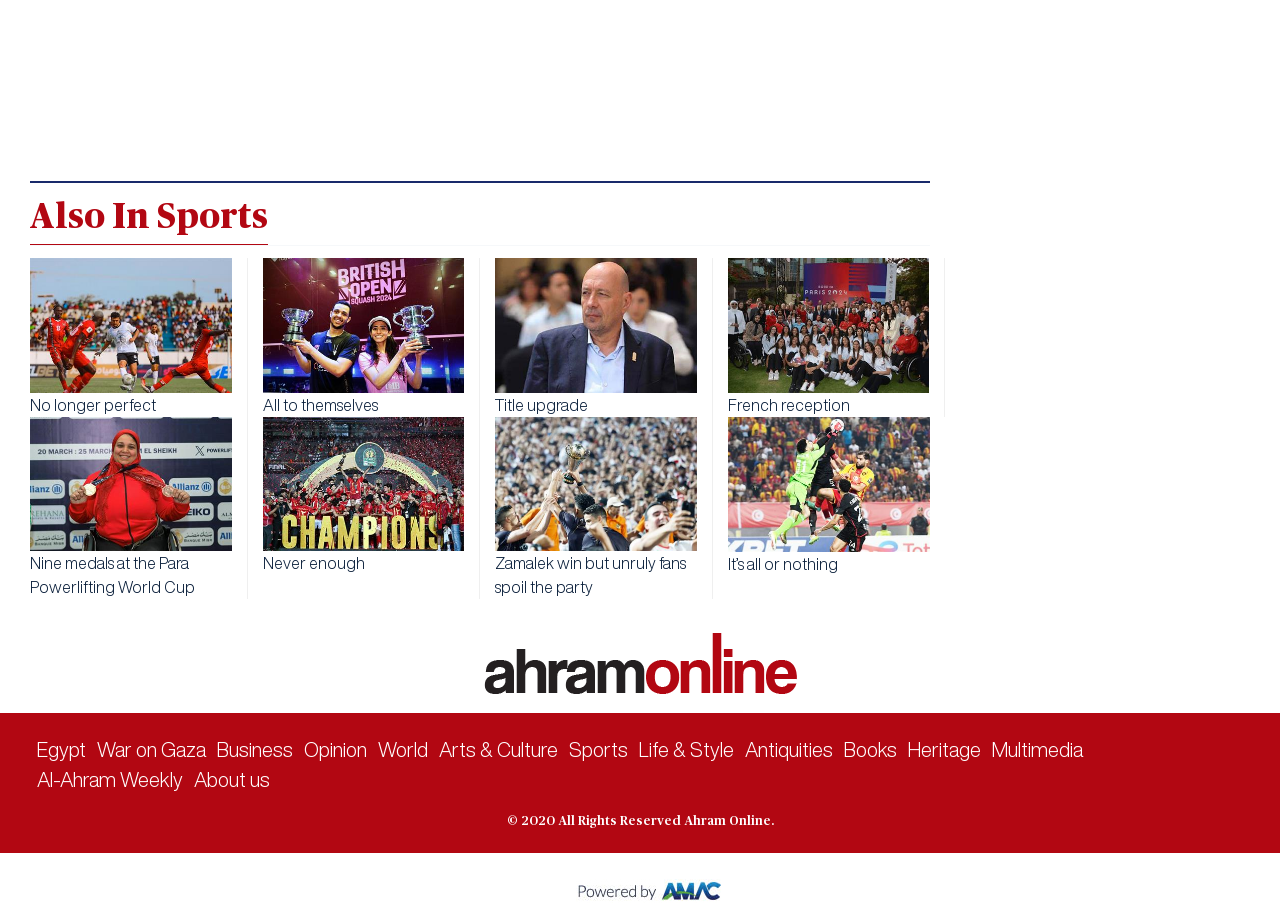What is the purpose of the image '#'?
Please give a detailed answer to the question using the information shown in the image.

The image '#' is used as a decoration or separator between the links in the 'Also In Sports' section, as it does not contain any descriptive text or alternative text.